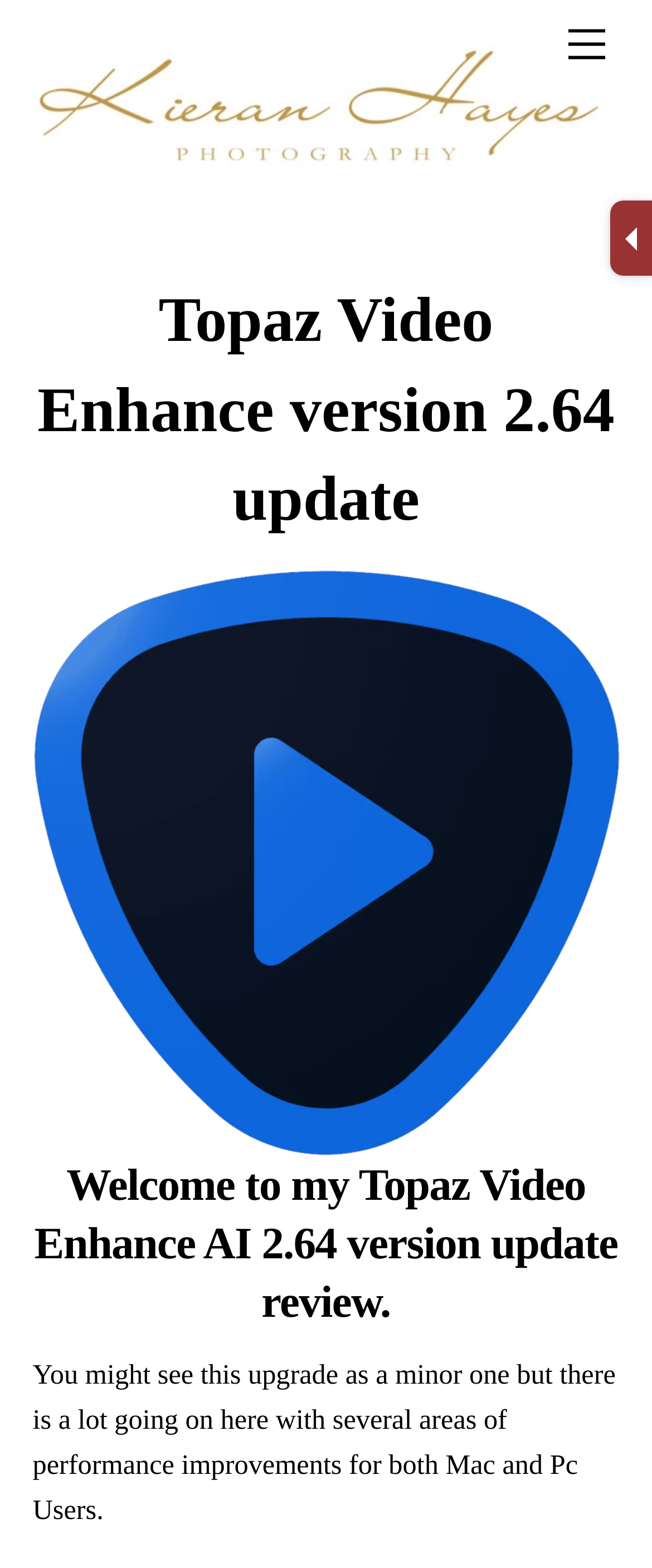What is the focus of the performance improvements in the update?
Use the screenshot to answer the question with a single word or phrase.

Mac and PC users